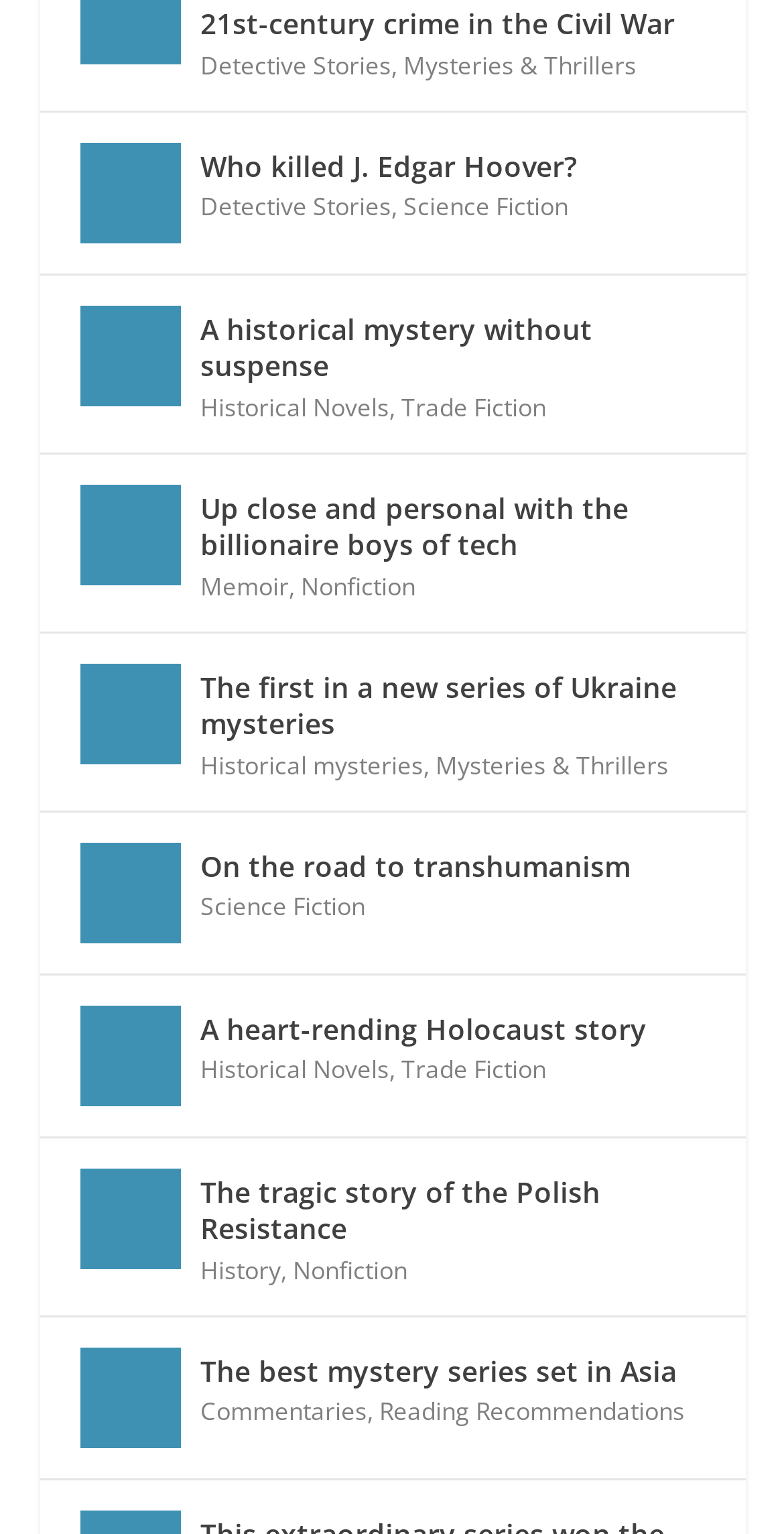Can you specify the bounding box coordinates for the region that should be clicked to fulfill this instruction: "Explore 'The first in a new series of Ukraine mysteries'".

[0.101, 0.433, 0.229, 0.499]